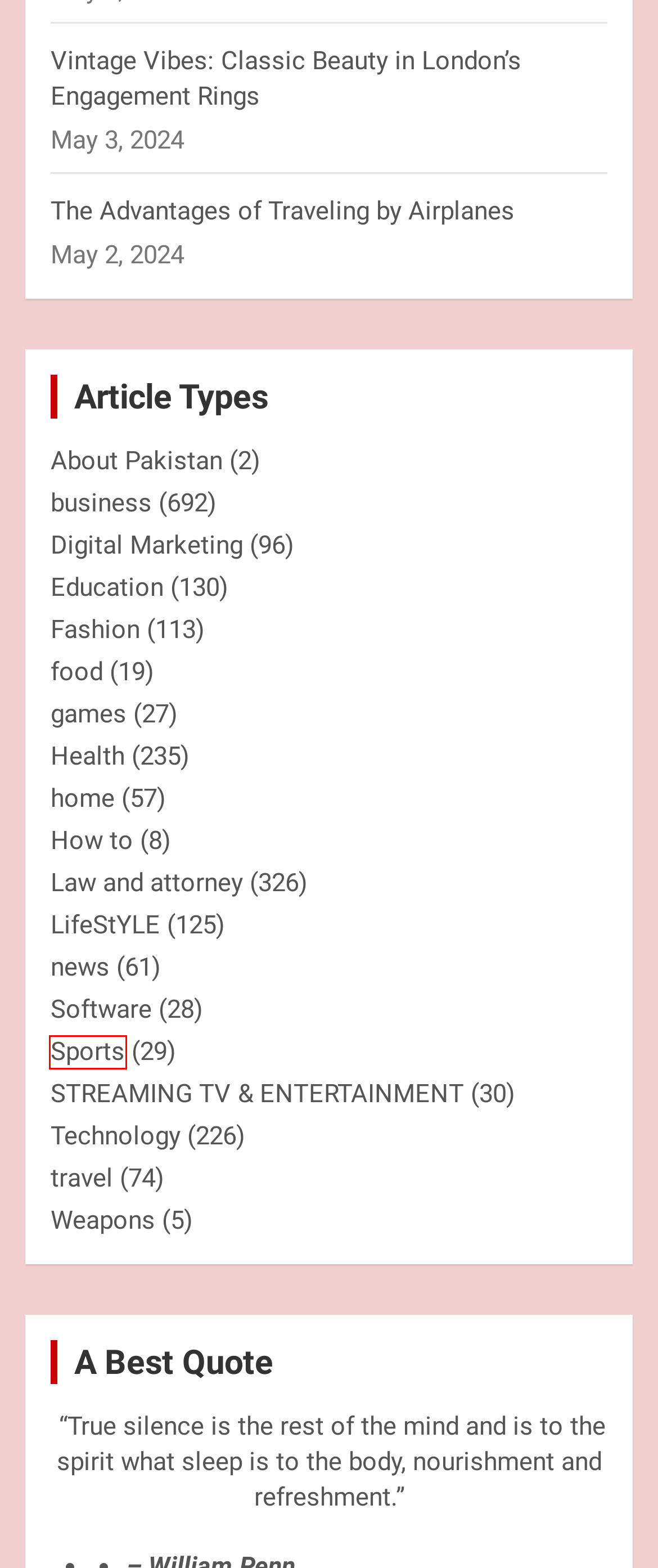You have a screenshot showing a webpage with a red bounding box highlighting an element. Choose the webpage description that best fits the new webpage after clicking the highlighted element. The descriptions are:
A. home Archives - Make & Appreciate
B. About Pakistan Archives - Make & Appreciate
C. Sports Archives - Make & Appreciate
D. Fashion Archives - Make & Appreciate
E. business Archives - Make & Appreciate
F. Vintage Vibes: Classic Beauty in London's Engagement Rings - Make & Appreciate
G. Health Archives - Make & Appreciate
H. LifeStYLE Archives - Make & Appreciate

C